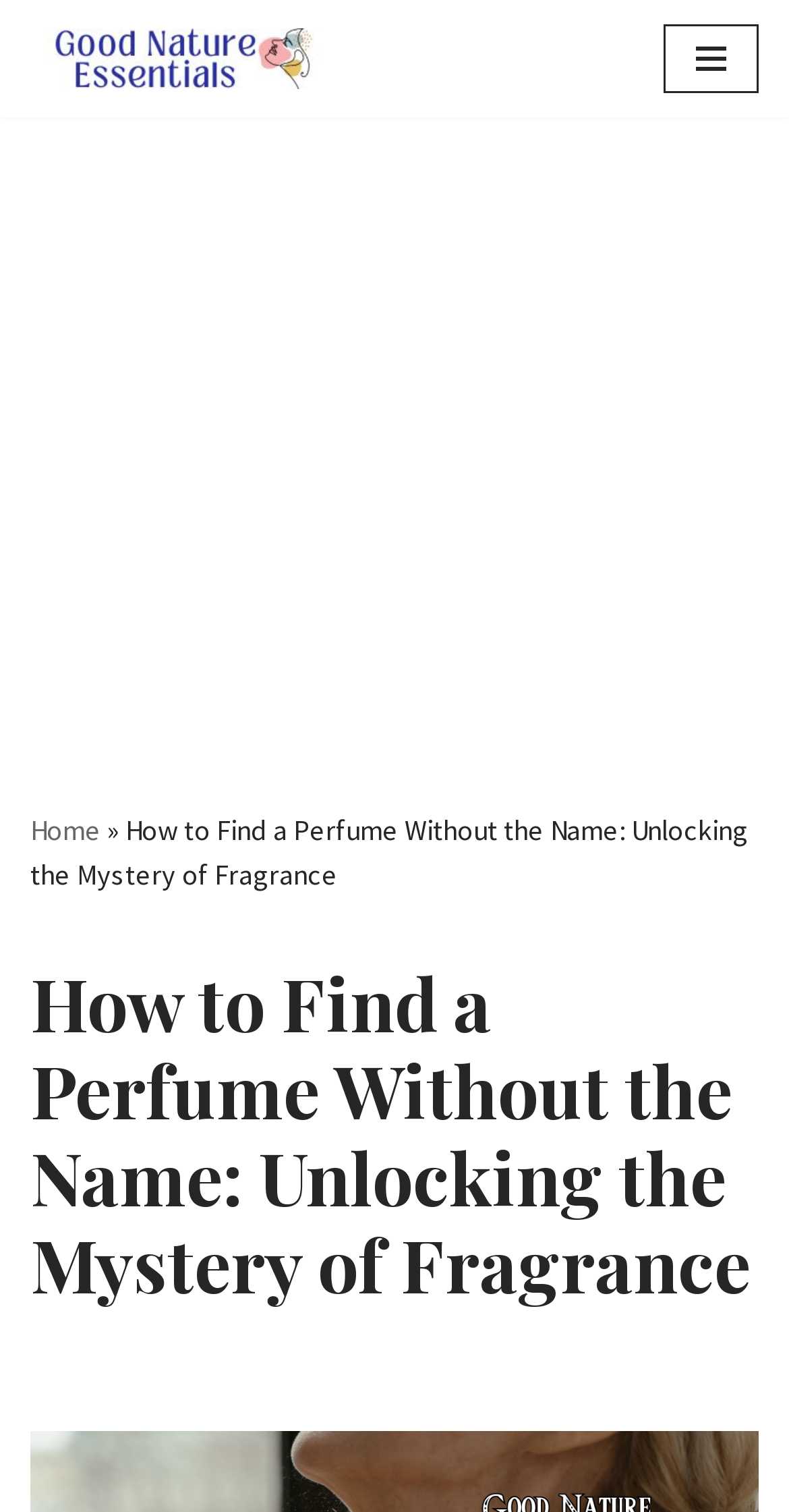Use a single word or phrase to answer the question: Is the navigation menu expanded?

No